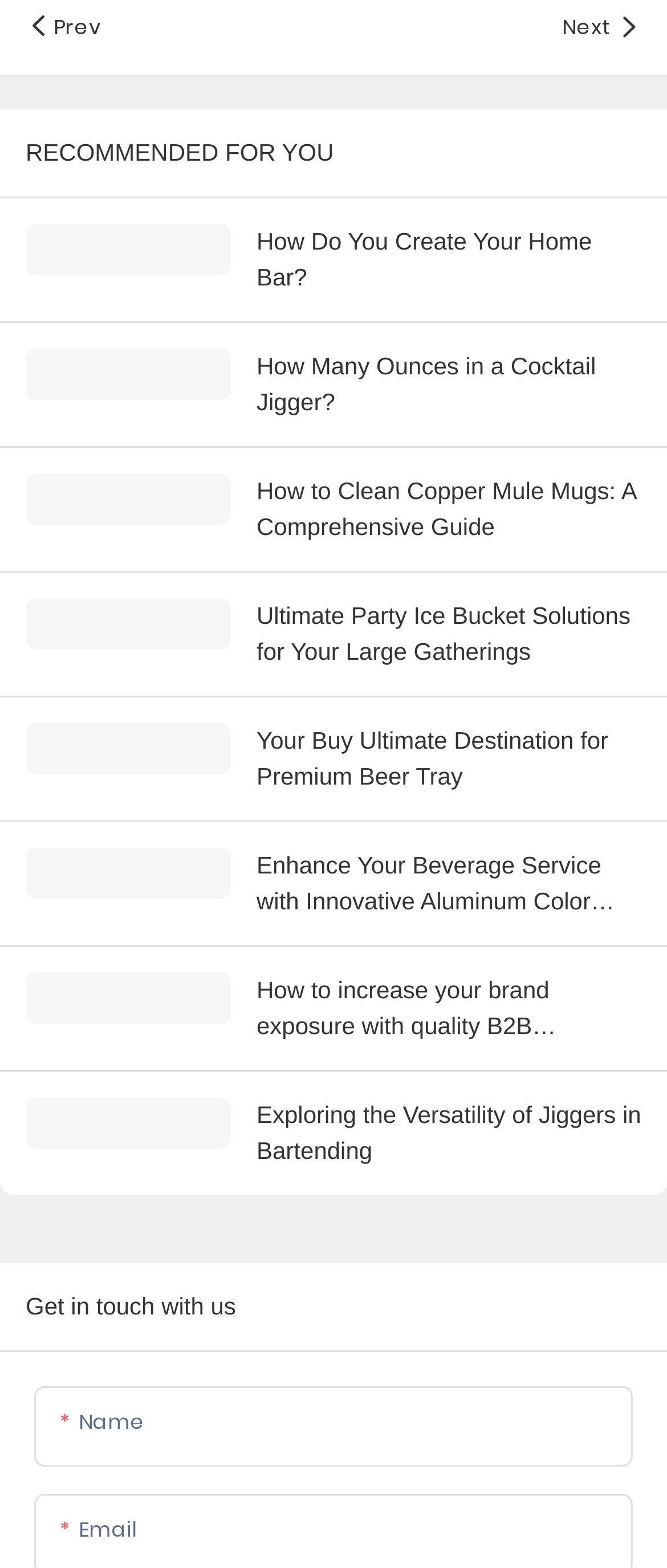Locate the bounding box coordinates of the element to click to perform the following action: 'Click on the 'Next' link'. The coordinates should be given as four float values between 0 and 1, in the form of [left, top, right, bottom].

[0.843, 0.002, 0.962, 0.033]